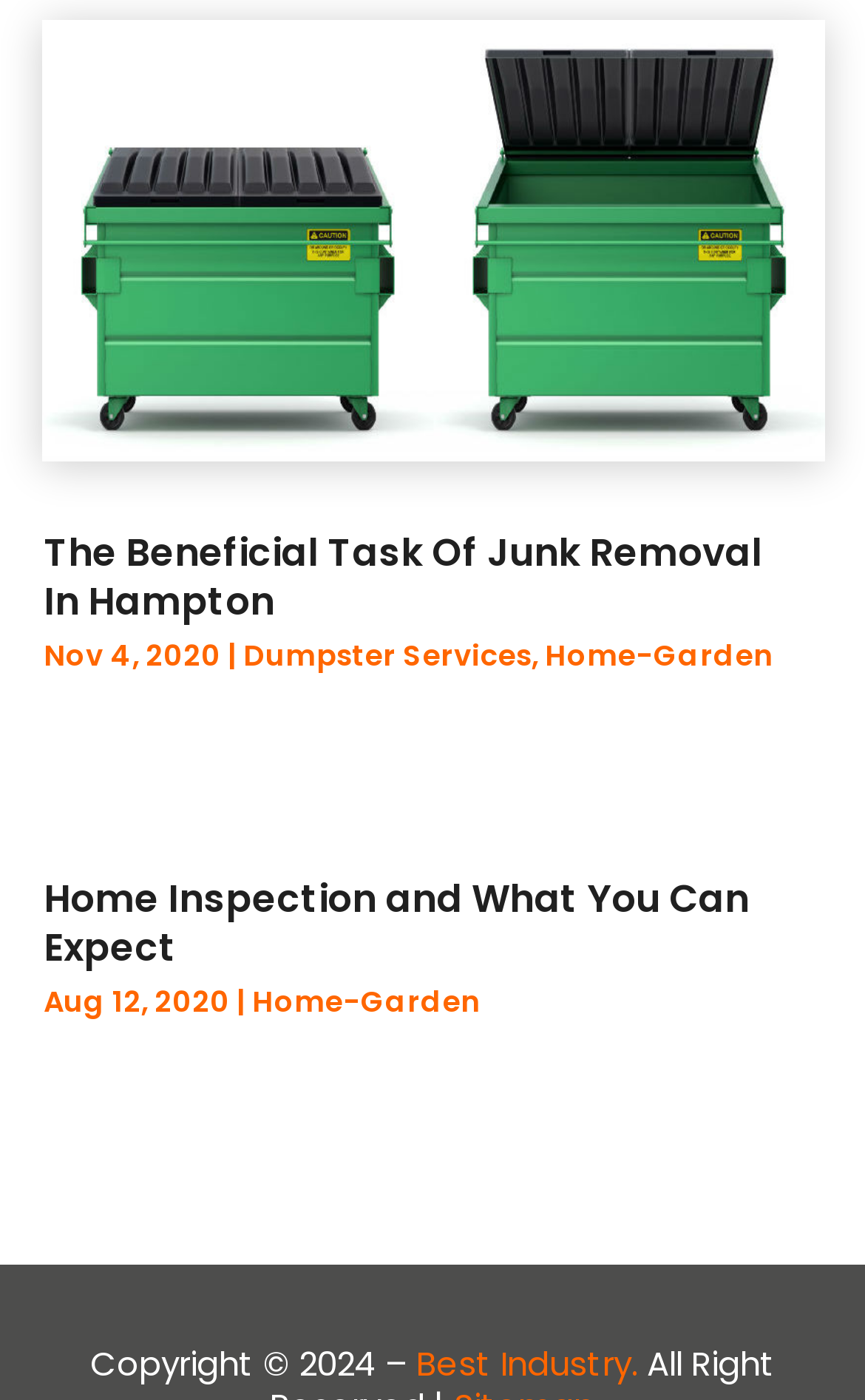For the element described, predict the bounding box coordinates as (top-left x, top-left y, bottom-right x, bottom-right y). All values should be between 0 and 1. Element description: November 2020

[0.101, 0.924, 0.386, 0.956]